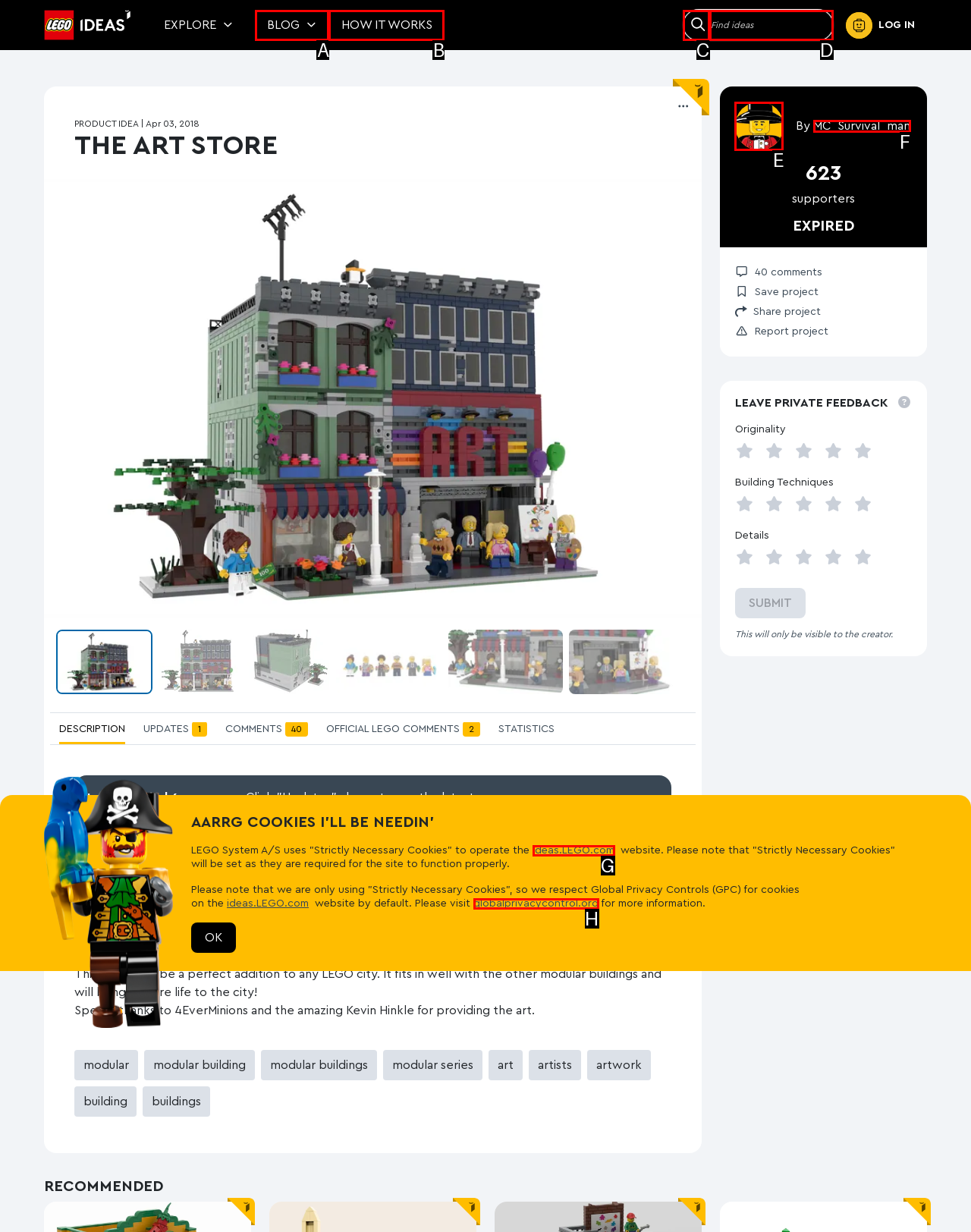What is the letter of the UI element you should click to Click the 'MC_Survival_man Avatar' link? Provide the letter directly.

E